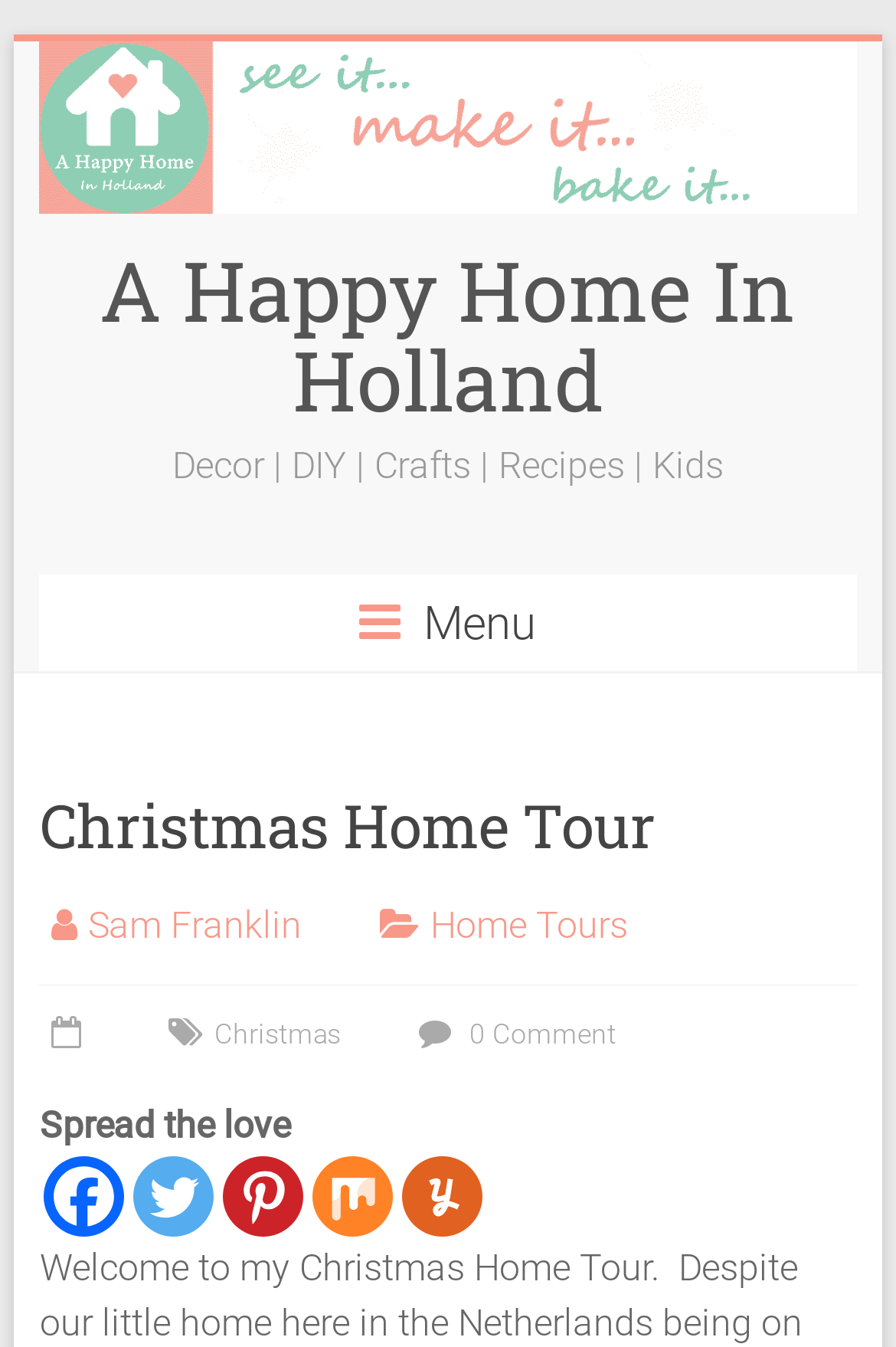What type of content is available on the blog?
Please provide a comprehensive answer based on the contents of the image.

I looked at the StaticText element below the heading 'A Happy Home In Holland' and found the text 'Decor | DIY | Crafts | Recipes | Kids'. This suggests that the blog contains content related to these categories.